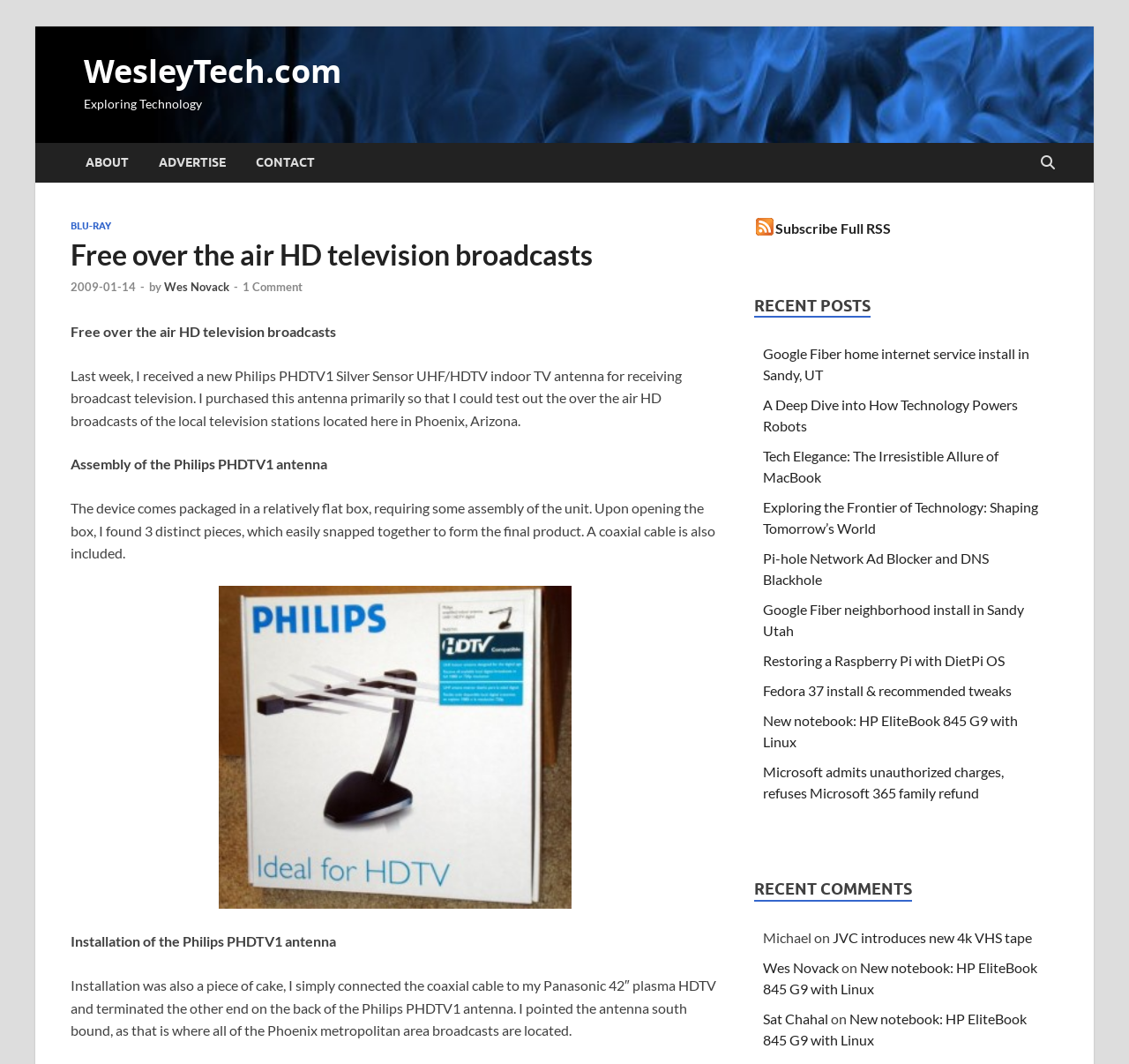Kindly determine the bounding box coordinates for the area that needs to be clicked to execute this instruction: "Click on the ABOUT link".

[0.062, 0.134, 0.127, 0.171]